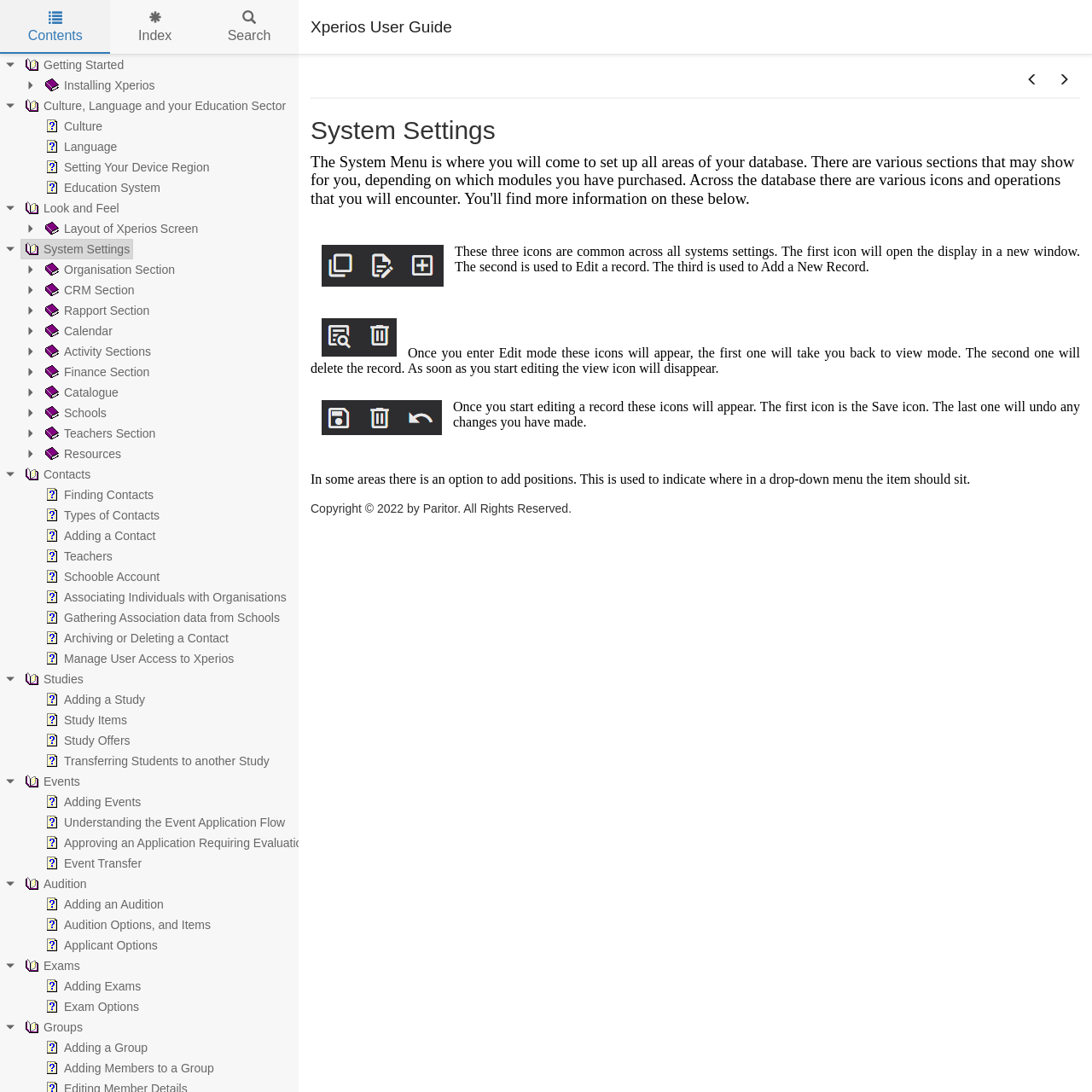How many tabs are in the tablist?
Refer to the screenshot and respond with a concise word or phrase.

3